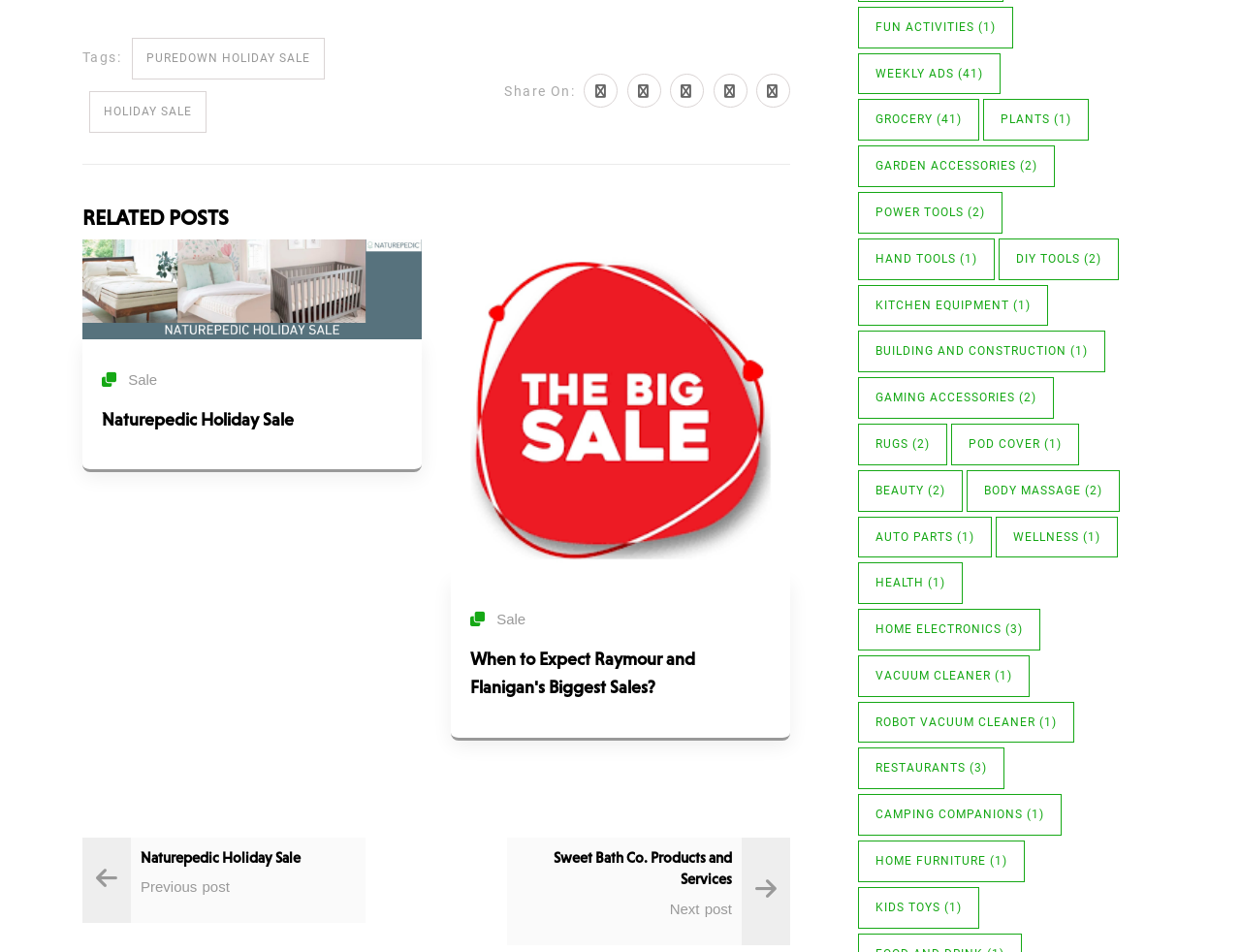Find the bounding box of the element with the following description: "Robot Vacuum Cleaner (1)". The coordinates must be four float numbers between 0 and 1, formatted as [left, top, right, bottom].

[0.691, 0.736, 0.866, 0.78]